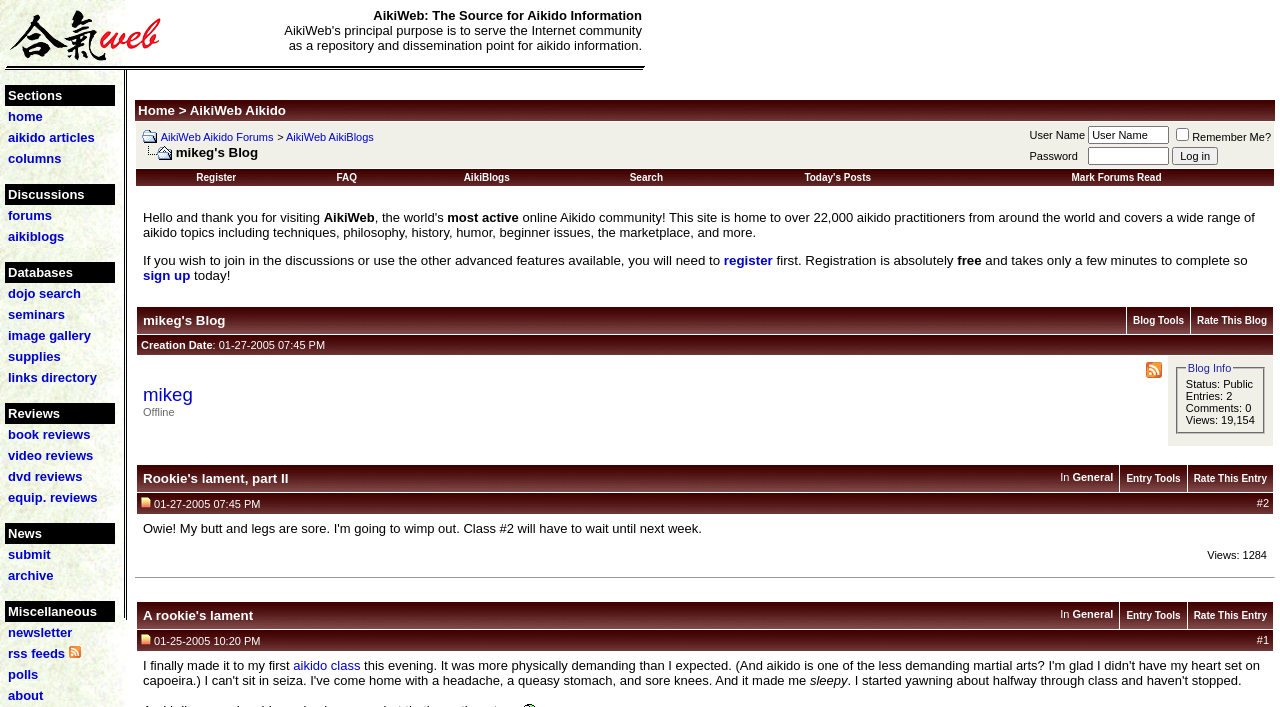Please provide a one-word or phrase answer to the question: 
What is the purpose of AikiWeb?

Serve the online Aikido community